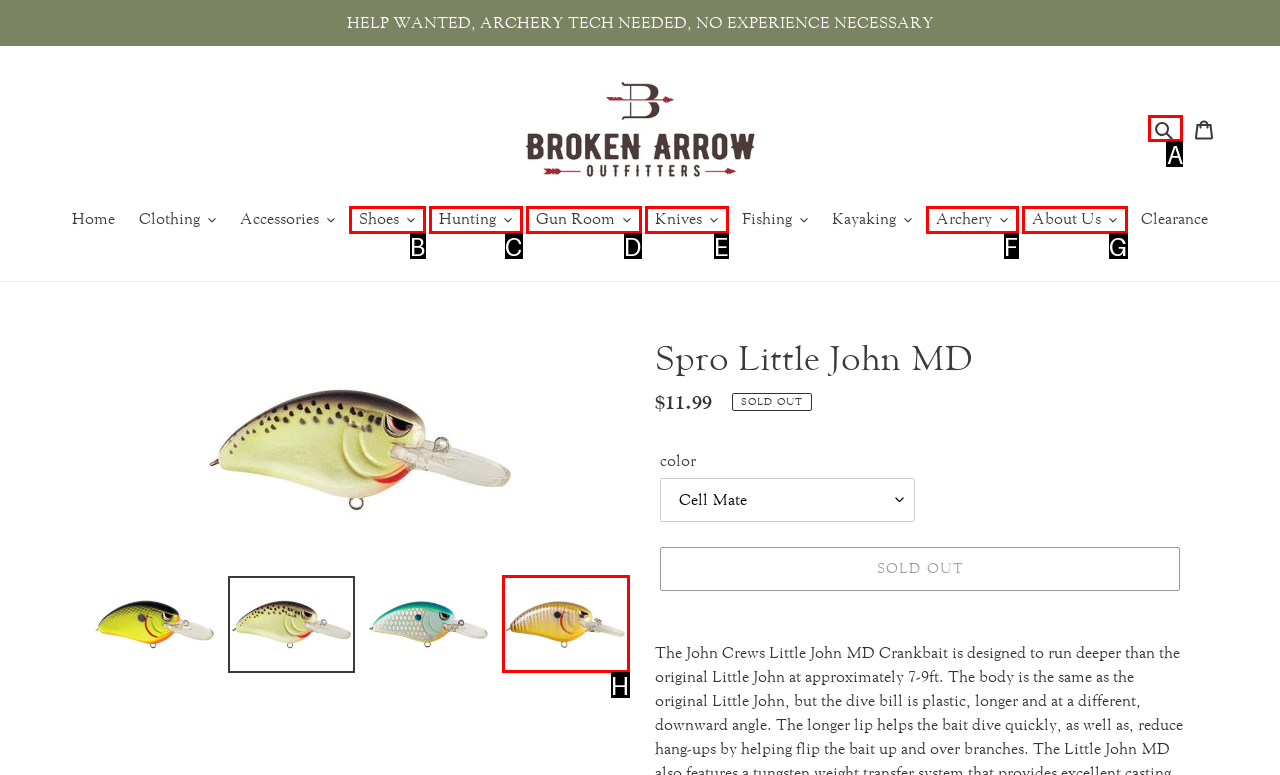Pick the option that should be clicked to perform the following task: Click the 'Search' button
Answer with the letter of the selected option from the available choices.

A